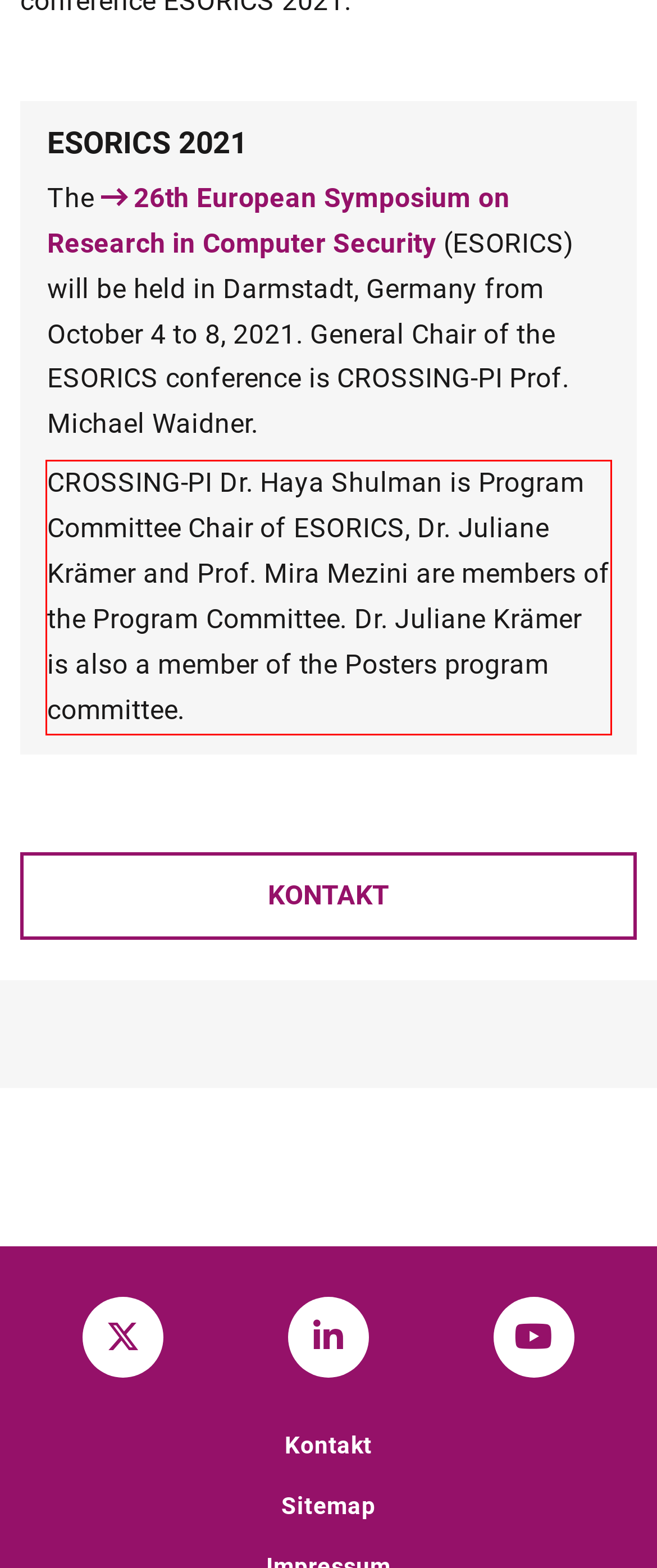The screenshot provided shows a webpage with a red bounding box. Apply OCR to the text within this red bounding box and provide the extracted content.

CROSSING-PI Dr. Haya Shulman is Program Committee Chair of ESORICS, Dr. Juliane Krämer and Prof. Mira Mezini are members of the Program Committee. Dr. Juliane Krämer is also a member of the Posters program committee.